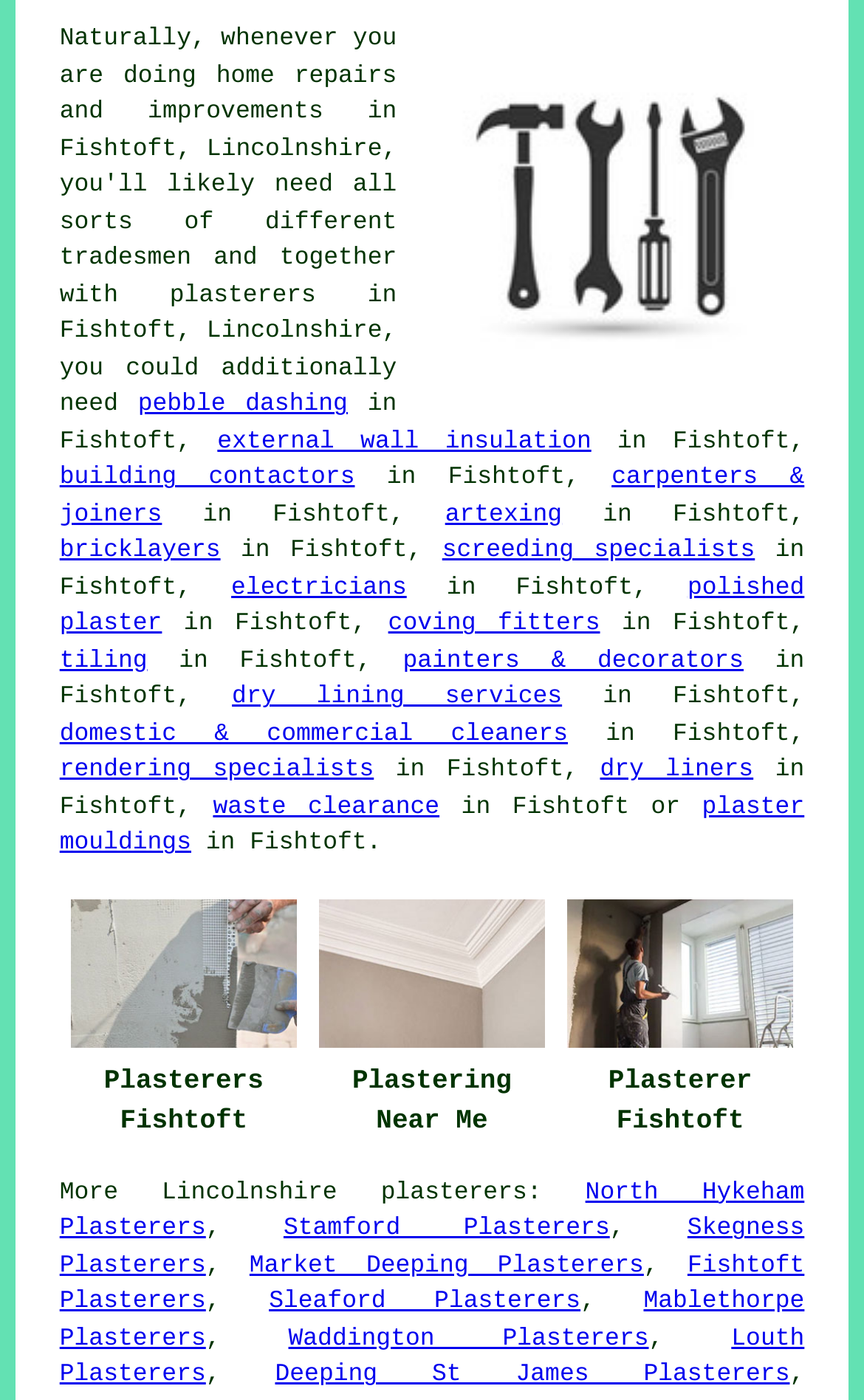Locate the bounding box coordinates of the clickable area needed to fulfill the instruction: "browse the article 'Impact of media on youth essay'".

None